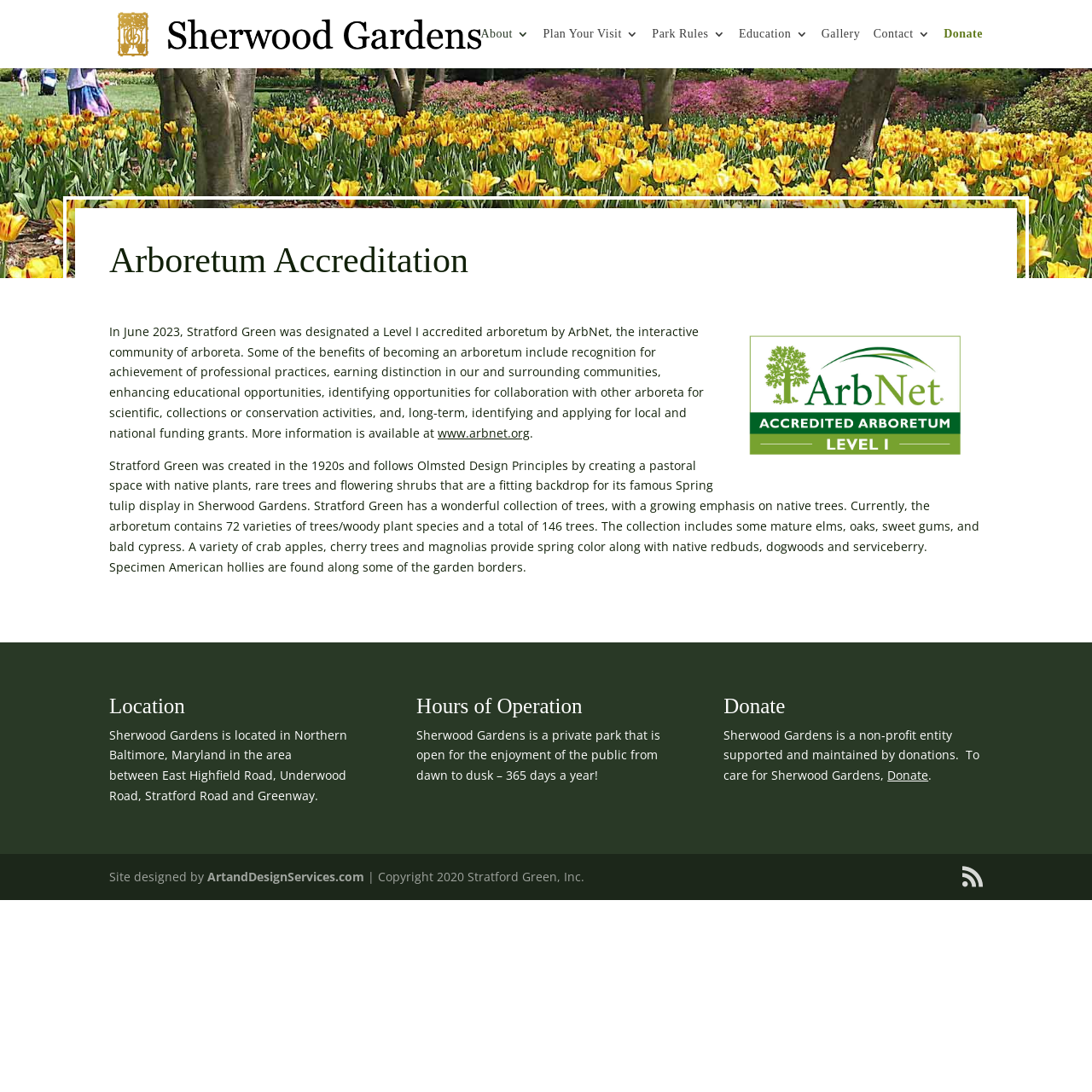What are the hours of operation for Sherwood Gardens?
Use the image to give a comprehensive and detailed response to the question.

I found the answer by reading the text in the contentinfo section, which states 'Sherwood Gardens is a private park that is open for the enjoyment of the public from dawn to dusk – 365 days a year!'.